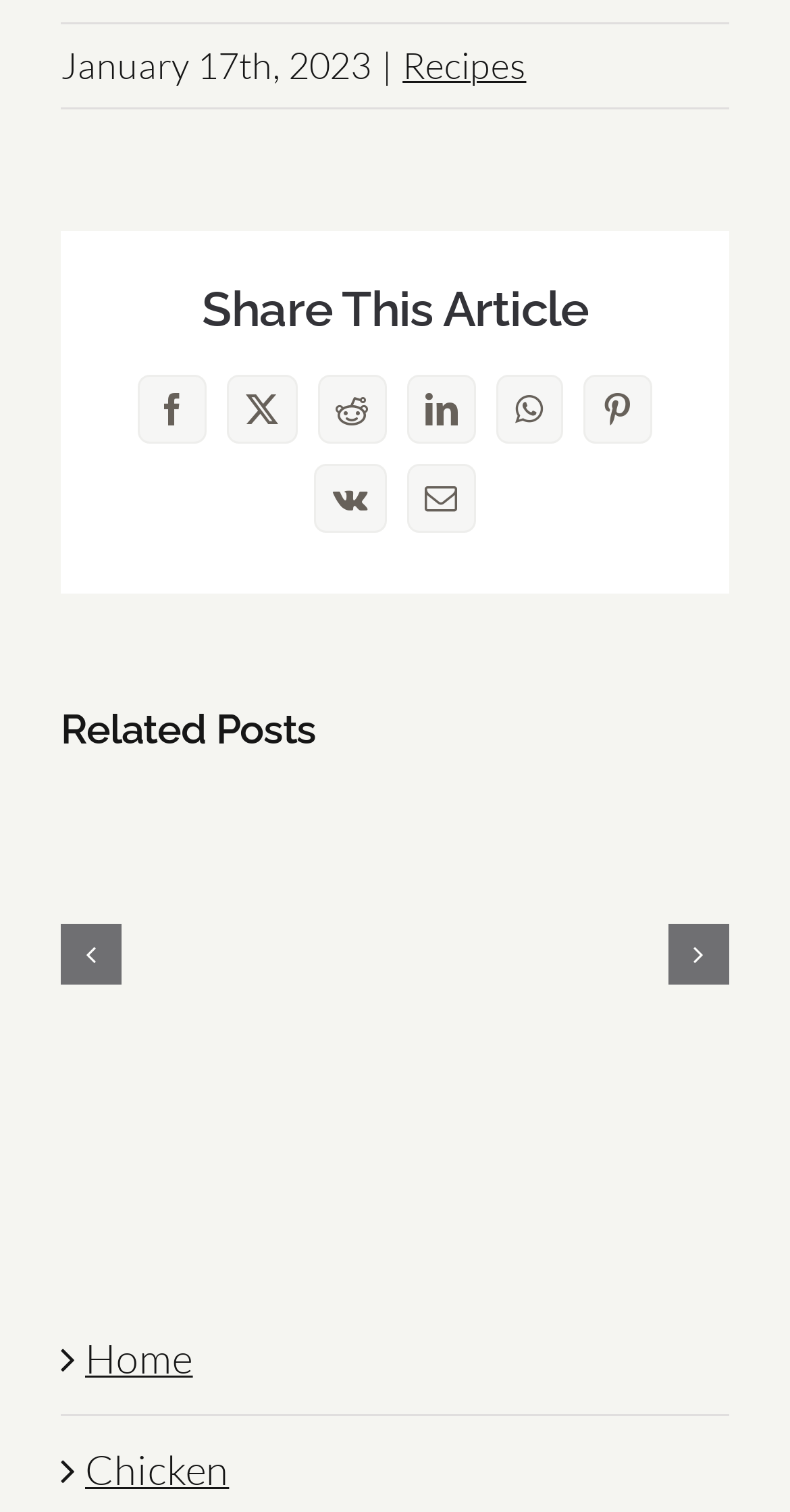What is the navigation option at the bottom of the webpage?
Answer the question in as much detail as possible.

At the bottom of the webpage, there are two navigation links, one for 'Home' and one for 'Chicken', which likely lead to different sections of the website.